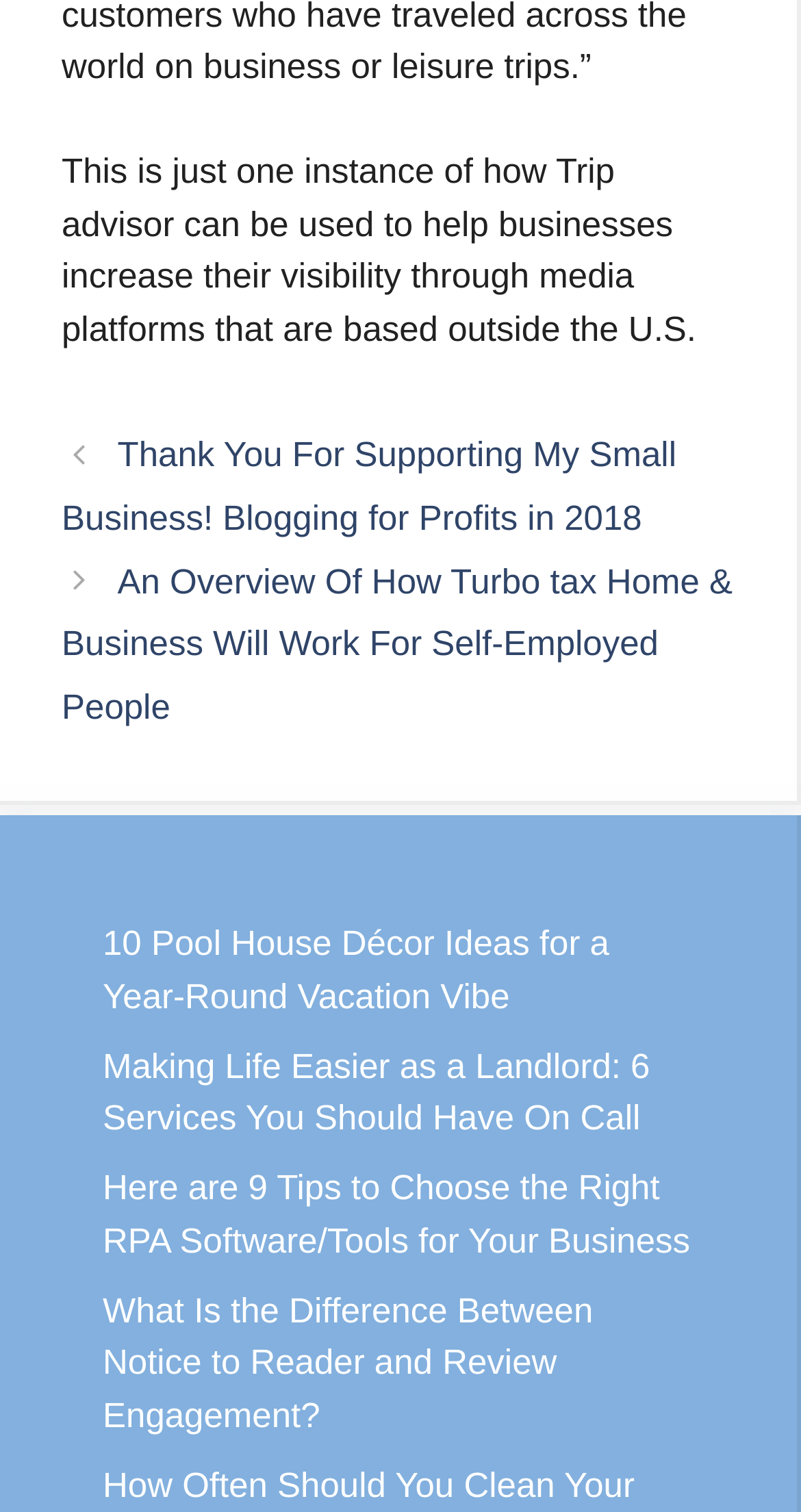Please respond to the question with a concise word or phrase:
What is the purpose of the webpage?

To provide business tips and ideas